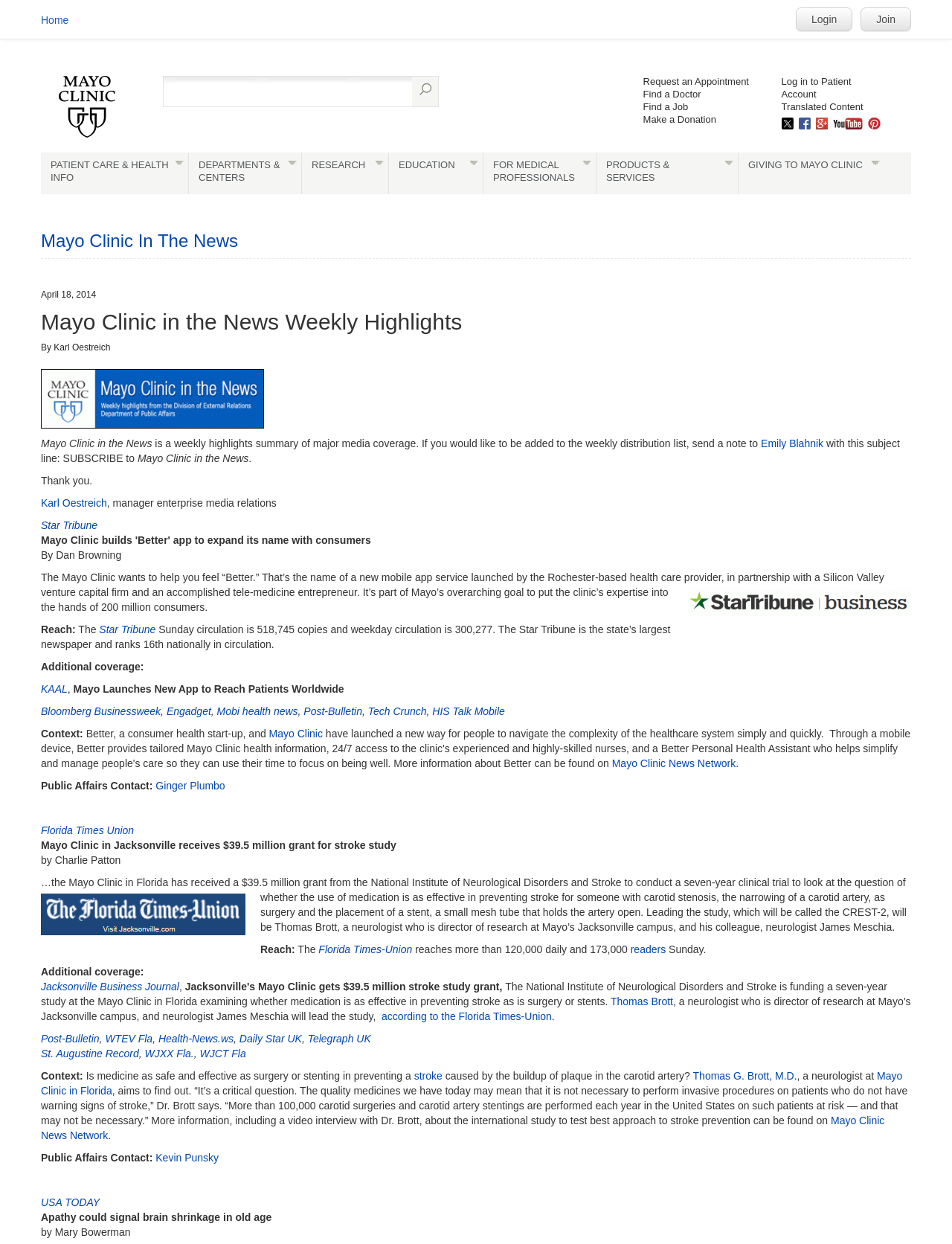Provide a comprehensive description of the webpage.

The webpage is titled "Mayo Clinic in the News Weekly Highlights" and appears to be a news aggregation page featuring various articles and news stories related to Mayo Clinic. 

At the top of the page, there are several links to other sections of the website, including "Home", "Login", "Join", and "Mayo Clinic". Below these links, there is a search bar with a "Search" button. 

To the right of the search bar, there are several links to other Mayo Clinic resources, including "Request an Appointment", "Find a Doctor", "Find a Job", and "Make a Donation". 

Further down the page, there is a navigation menu with links to various sections of the website, including "Patient Care & Health Info", "Departments & Centers", "Research", "Education", and "For Medical Professionals". 

The main content of the page is divided into several sections, each featuring a news article or story related to Mayo Clinic. The first section is titled "Mayo Clinic in the News Weekly Highlights" and features a brief introduction to the page. 

Below this introduction, there is an image with the title "Mayo-Clinic-in-the-News-300x80". The next section features a news article from the Star Tribune, titled "The Mayo Clinic wants to help you feel “Better.”" The article discusses a new mobile app service launched by Mayo Clinic in partnership with a Silicon Valley venture capital firm and an accomplished tele-medicine entrepreneur. 

The article is accompanied by an image of the Star Tribune Business section logo. There are also links to additional coverage of the story from other news sources, including KAAL, Bloomberg Businessweek, Engadget, and several others. 

The next section features a news article from the Florida Times Union, titled "Mayo Clinic in Jacksonville receives $39.5 million grant for stroke study". The article discusses a grant received by Mayo Clinic in Florida to conduct a seven-year clinical trial on the prevention of stroke. 

The article is accompanied by an image of the Florida Times-Union newspaper logo. Throughout the page, there are also links to other resources and contacts, including a link to the Mayo Clinic News Network and a public affairs contact.